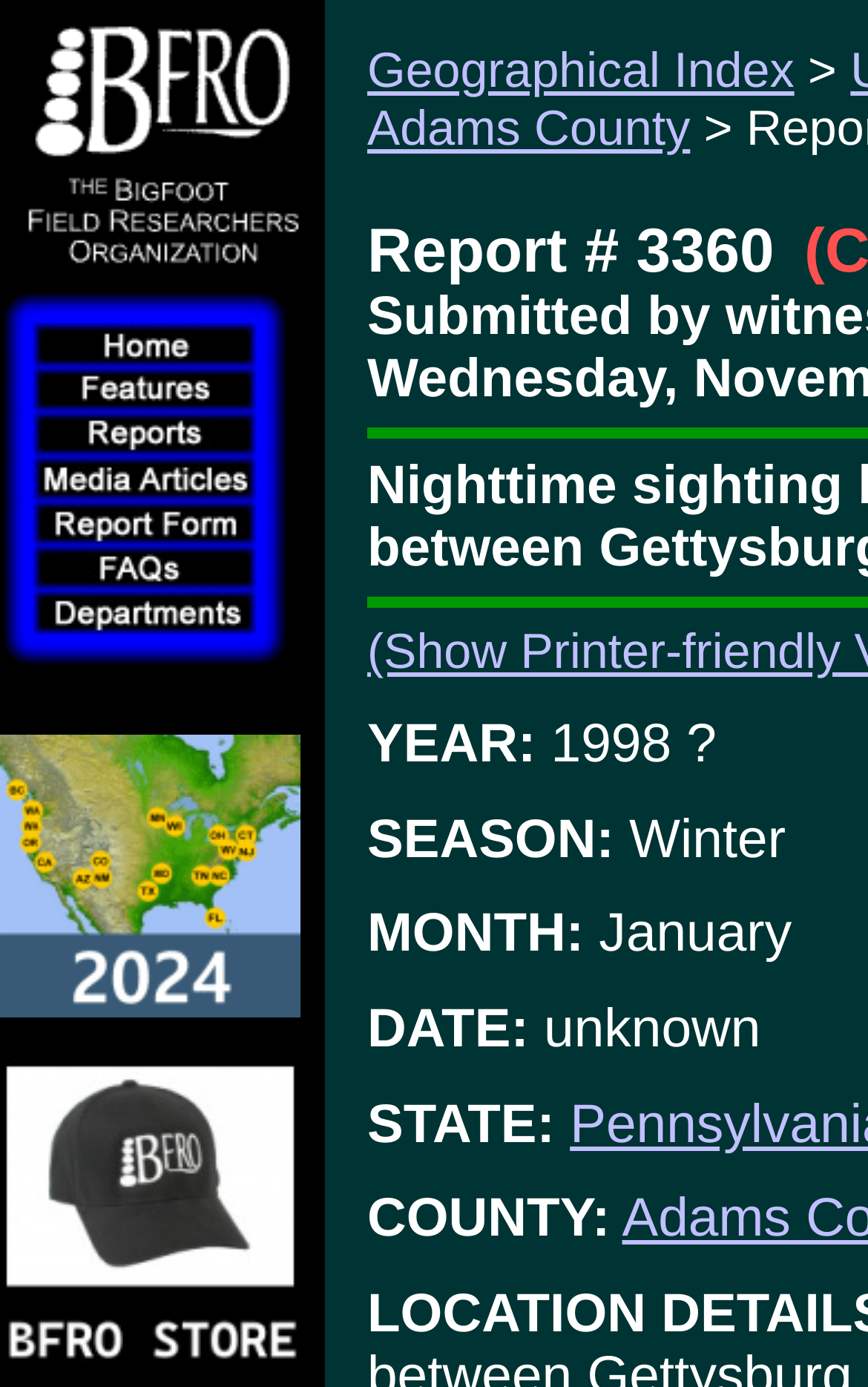Please specify the bounding box coordinates of the clickable region to carry out the following instruction: "Click the Home link". The coordinates should be four float numbers between 0 and 1, in the format [left, top, right, bottom].

None